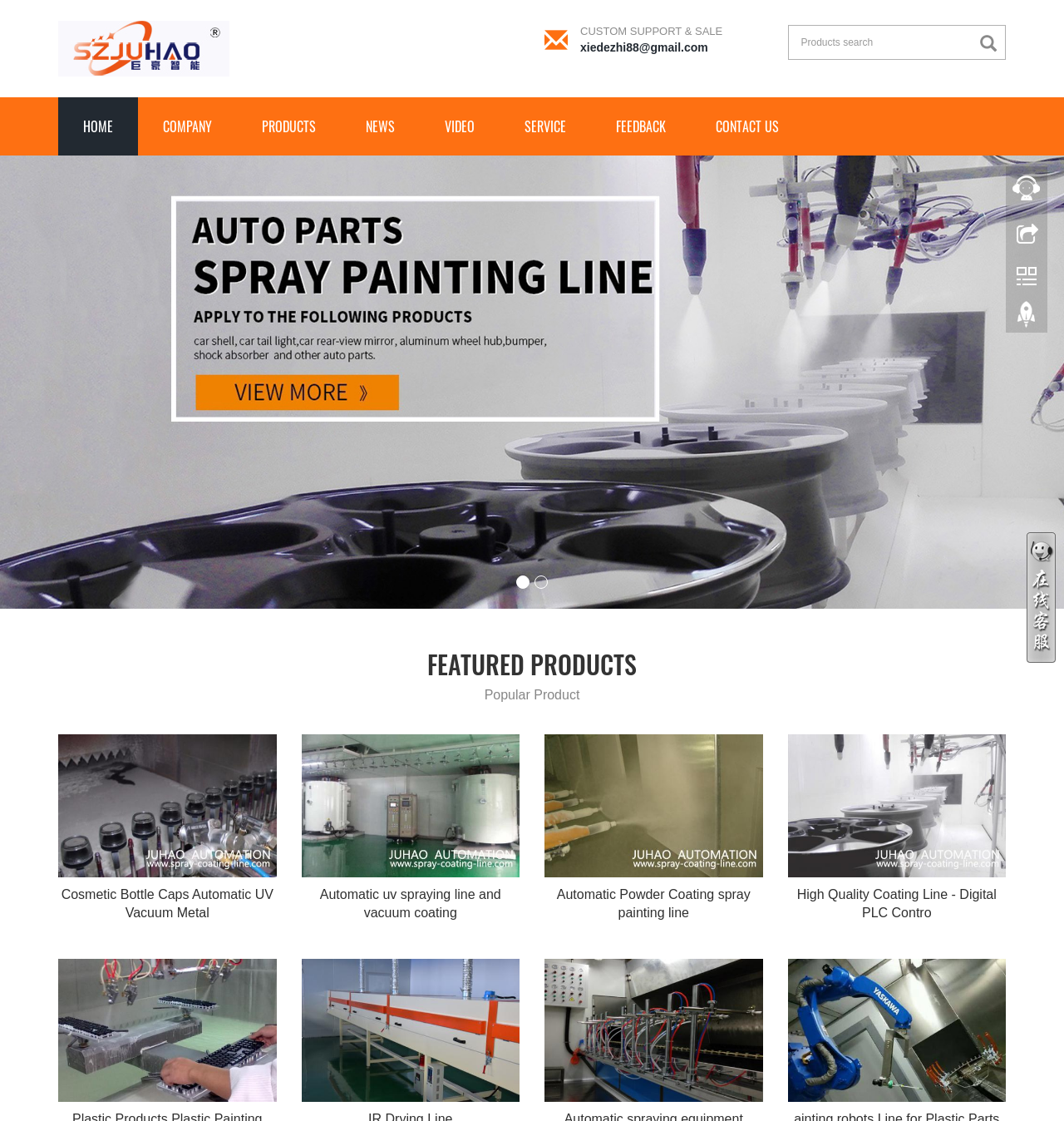Find the bounding box of the element with the following description: "video". The coordinates must be four float numbers between 0 and 1, formatted as [left, top, right, bottom].

[0.395, 0.087, 0.47, 0.139]